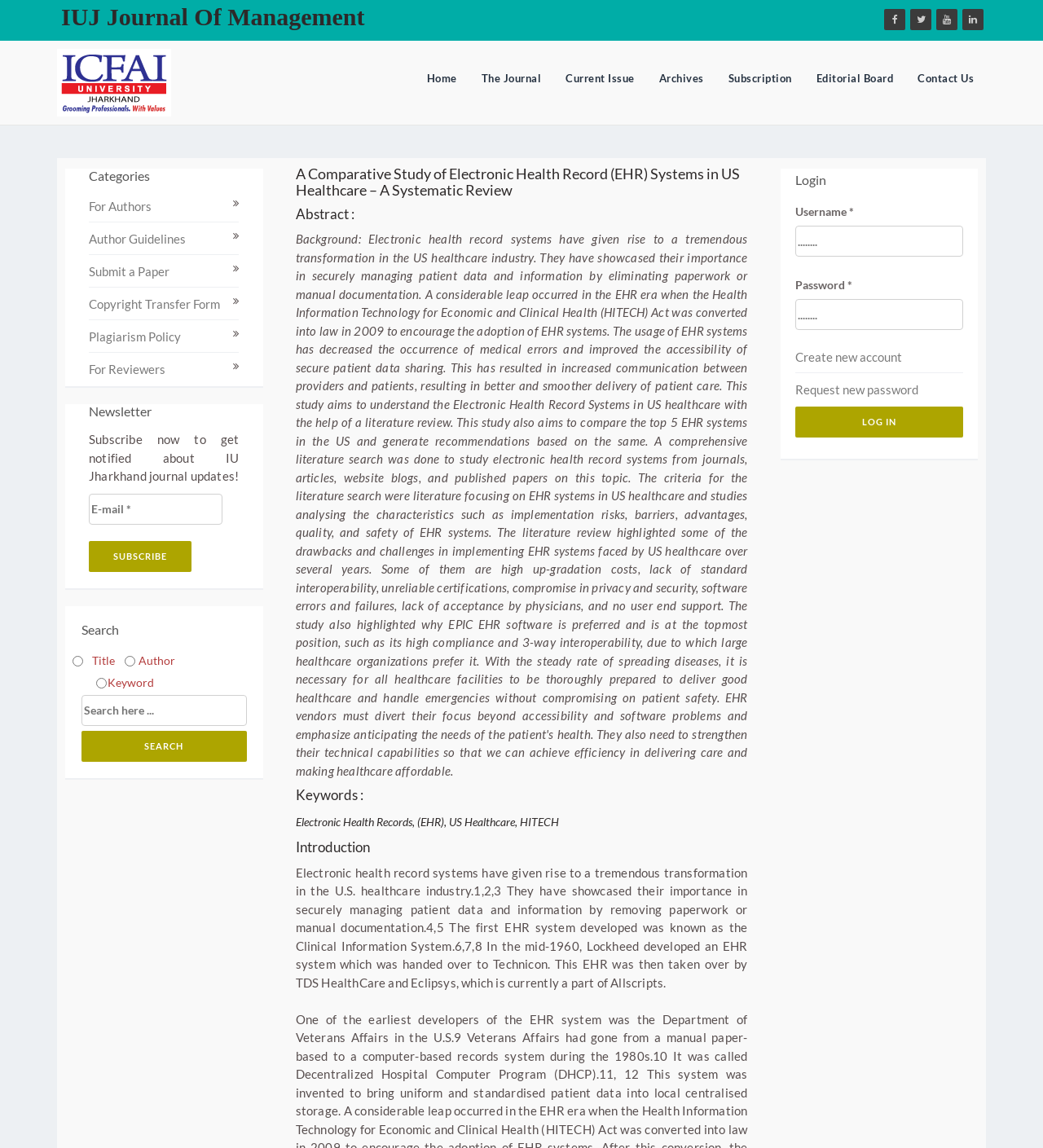Can you specify the bounding box coordinates of the area that needs to be clicked to fulfill the following instruction: "Log in to the account"?

[0.762, 0.354, 0.923, 0.381]